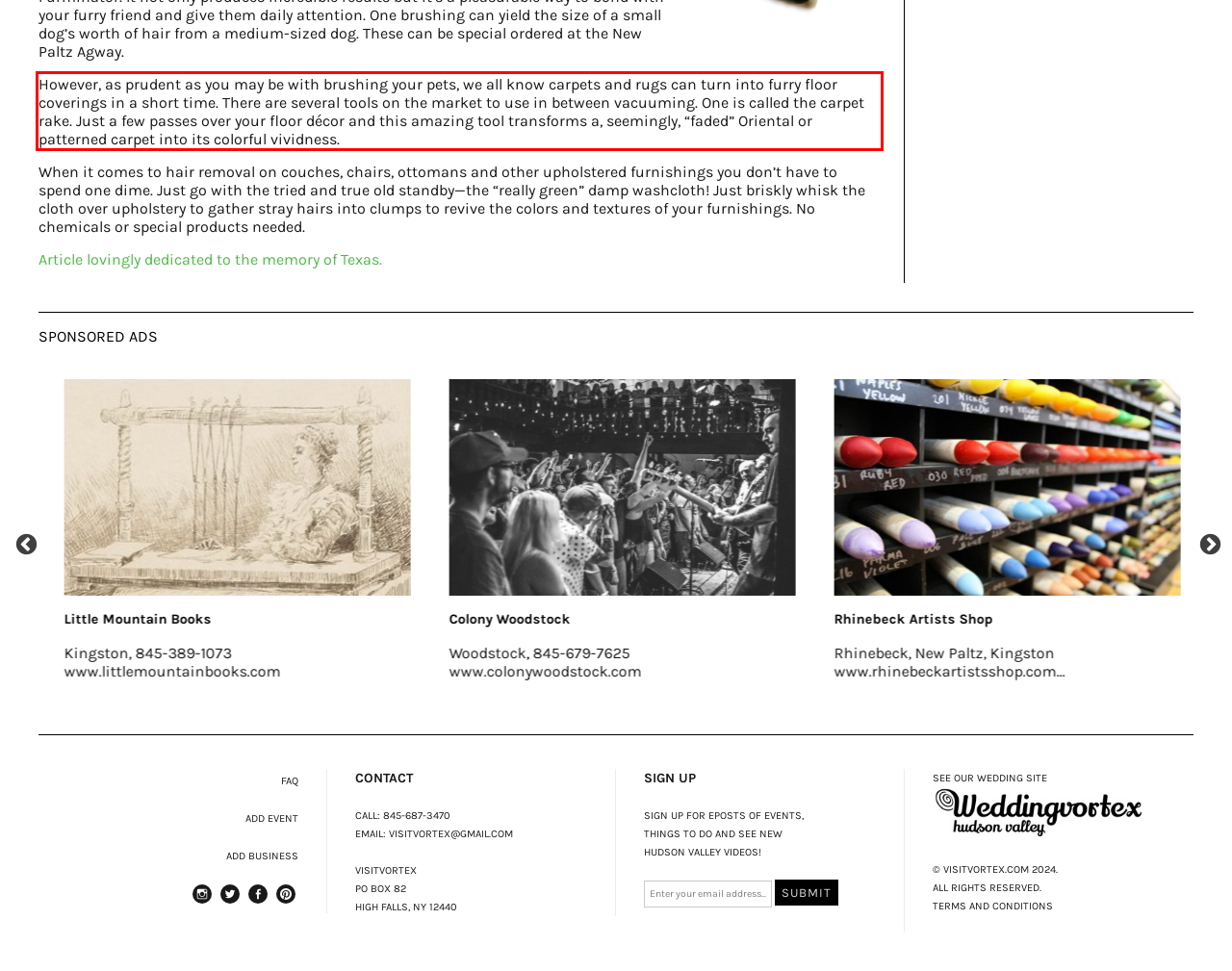Please examine the webpage screenshot and extract the text within the red bounding box using OCR.

However, as prudent as you may be with brushing your pets, we all know carpets and rugs can turn into furry floor coverings in a short time. There are several tools on the market to use in between vacuuming. One is called the carpet rake. Just a few passes over your floor décor and this amazing tool transforms a, seemingly, “faded” Oriental or patterned carpet into its colorful vividness.